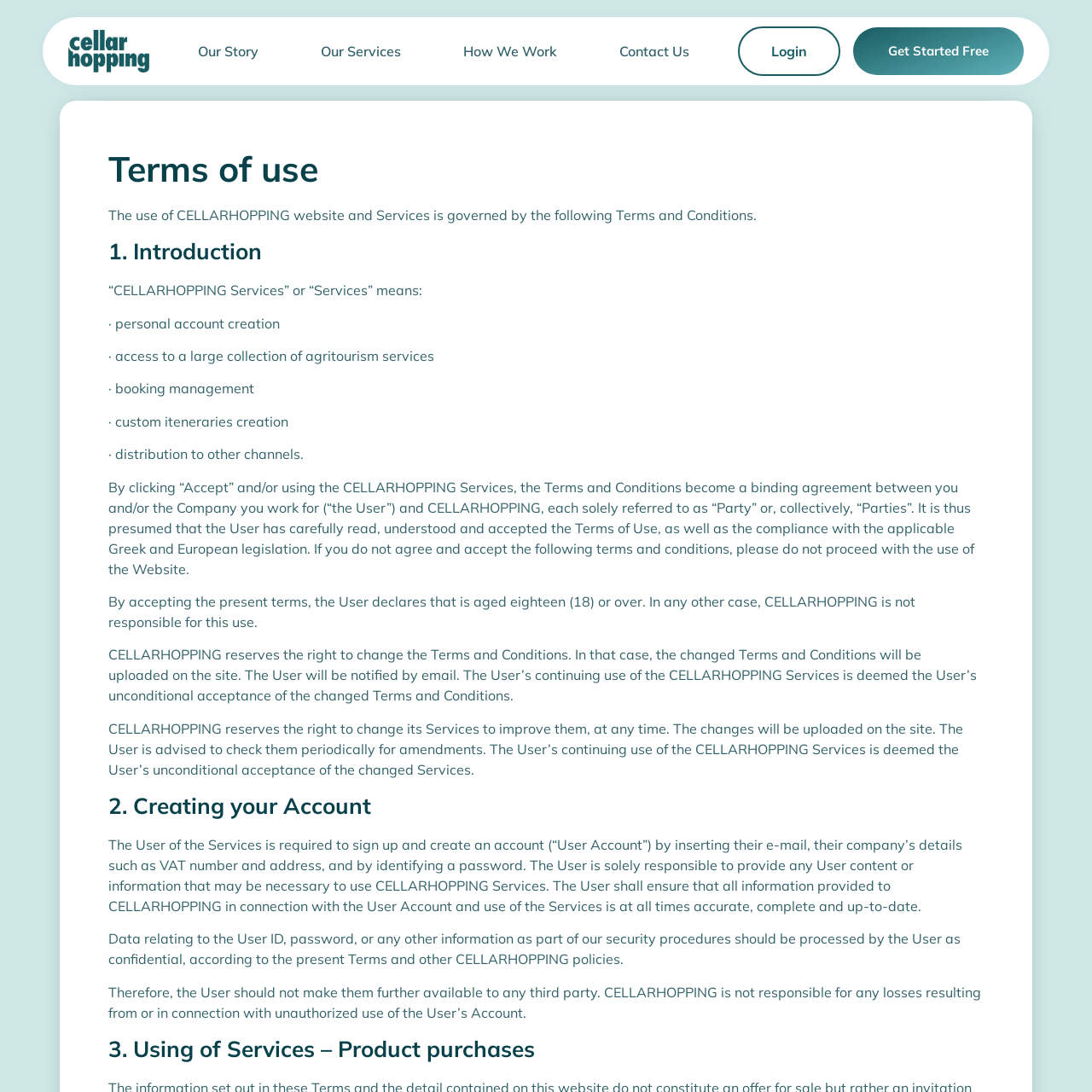Determine the bounding box coordinates for the UI element described. Format the coordinates as (top-left x, top-left y, bottom-right x, bottom-right y) and ensure all values are between 0 and 1. Element description: ©2020-2024 SpaceHey.com All Rights Reserved.

None